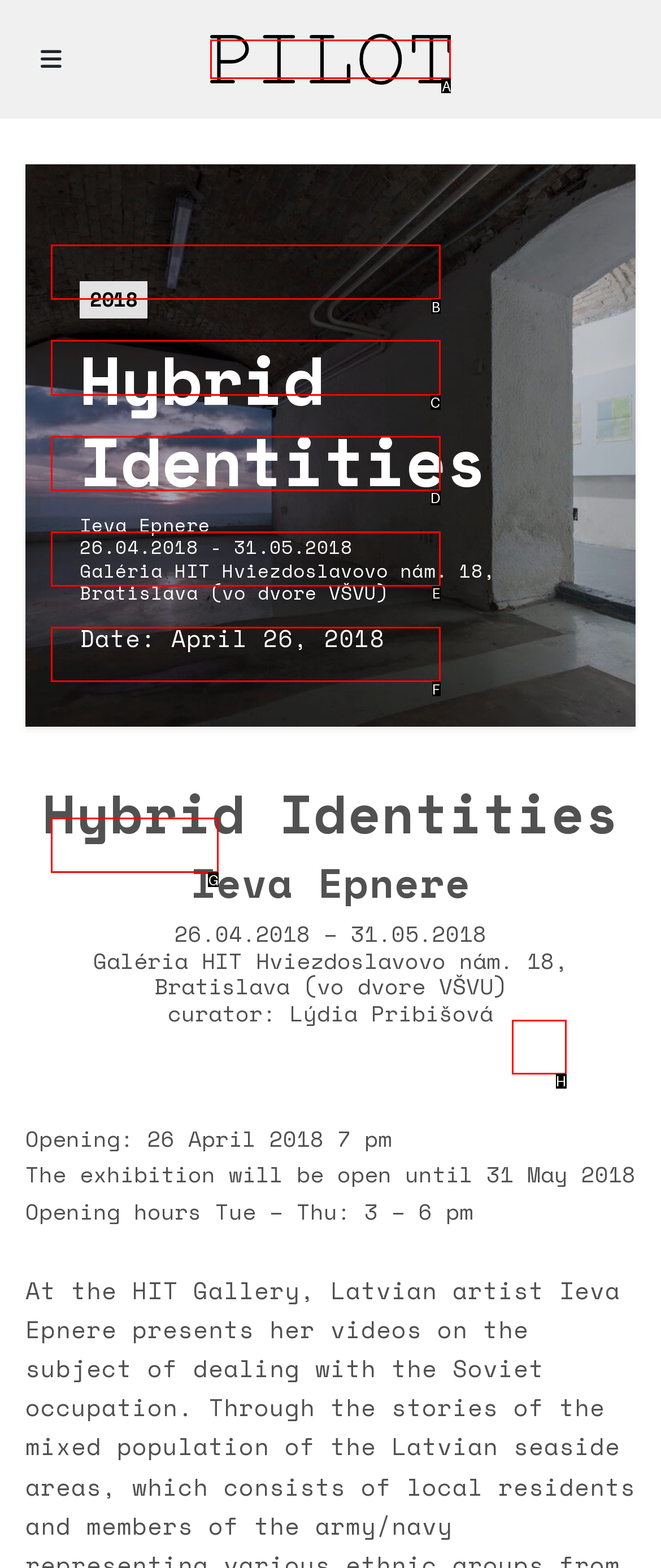Determine which HTML element matches the given description: About us. Provide the corresponding option's letter directly.

B